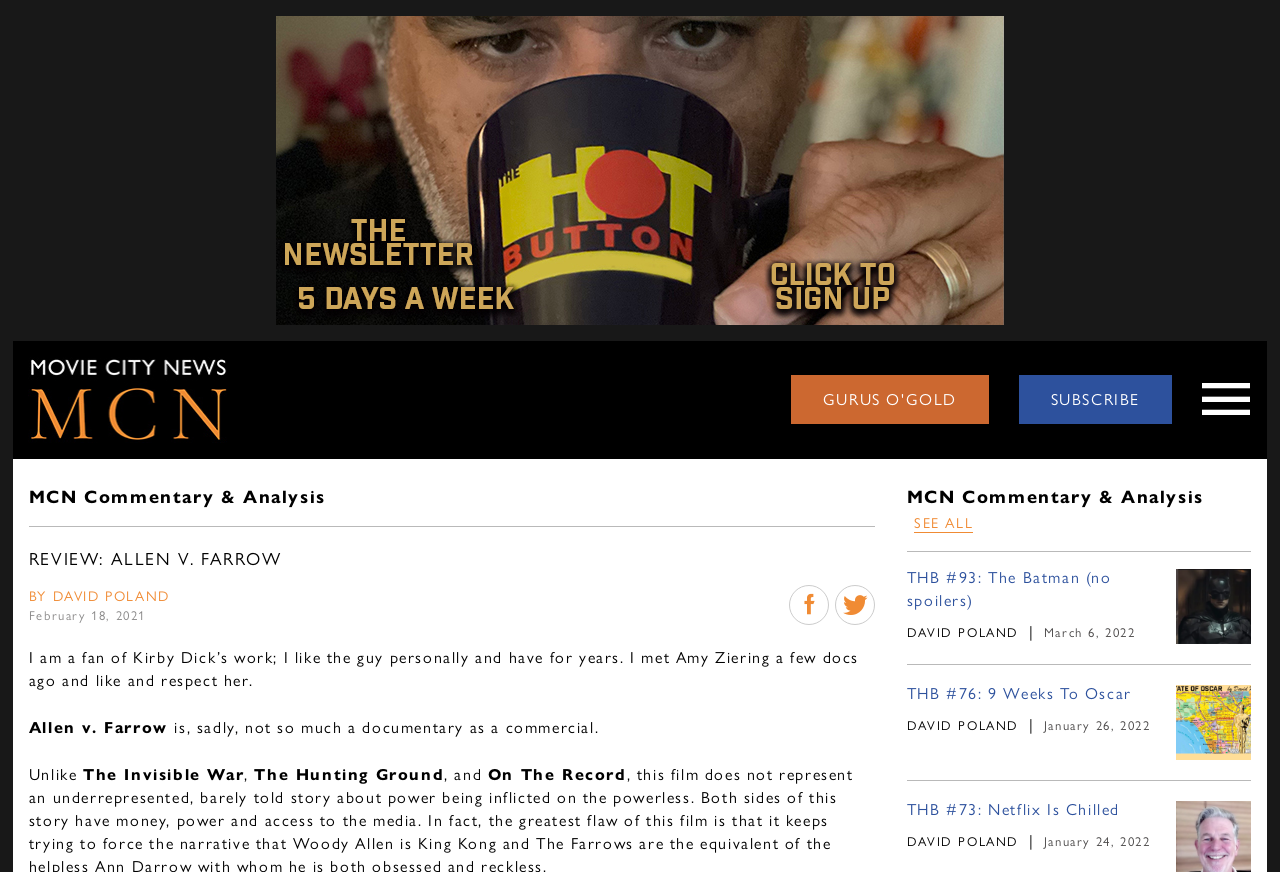Explain the webpage's layout and main content in detail.

The webpage appears to be a review article from Movie City News, with the title "REVIEW: ALLEN V. FARROW" and the author's name "BY DAVID POLAND" displayed prominently. The review is dated February 18, 2021. 

At the top of the page, there are several links, including "Movie City News" with an accompanying image, "GURUS O'GOLD", and "SUBSCRIBE". Below these links, there are two headings: "MCN Commentary & Analysis" and "REVIEW: ALLEN V. FARROW". 

The review itself is divided into several paragraphs, with the first paragraph expressing the author's admiration for Kirby Dick's work and their personal connection with Amy Ziering. The subsequent paragraphs discuss the documentary "Allen v. Farrow", comparing it unfavorably to other documentaries by the same creators.

On the right side of the page, there are several links to other articles, including "THB #93: The Batman (no spoilers)", "THB #76: 9 Weeks To Oscar", and "THB #73: Netflix Is Chilled", all written by David Poland and dated between January 24, 2022, and March 6, 2022.